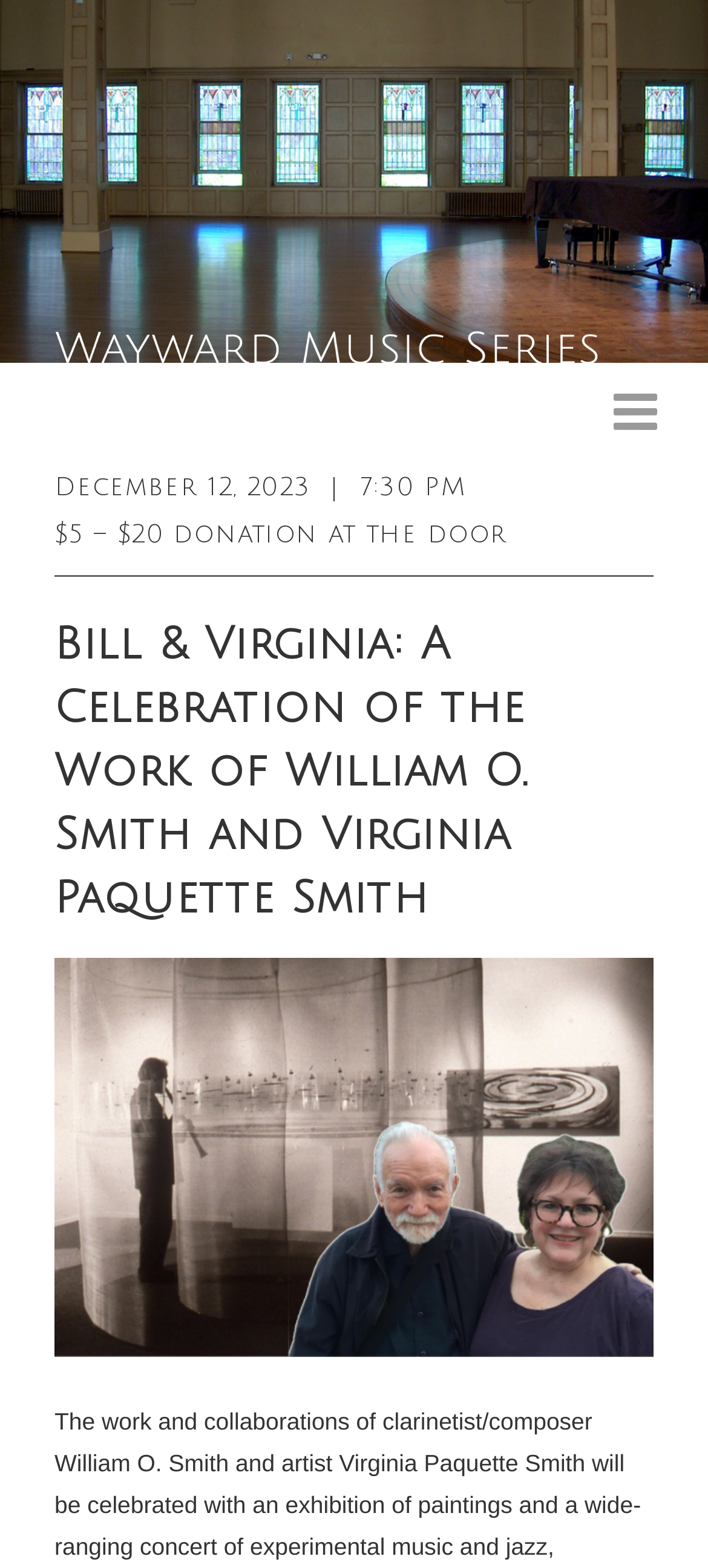Answer the question in one word or a short phrase:
What is the donation amount for the event?

$5 – $20